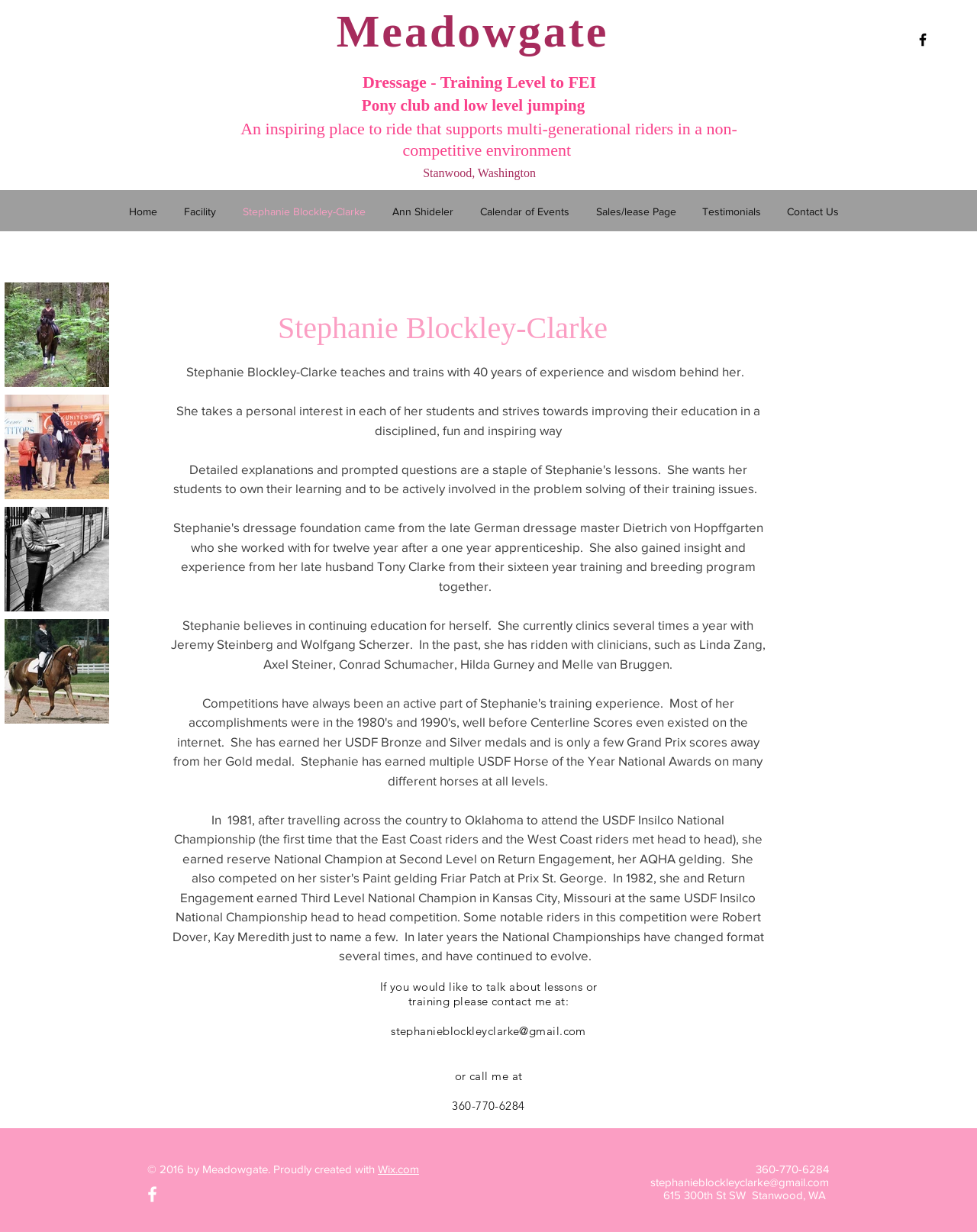What is the phone number of Stephanie Blockley-Clarke?
Please use the image to provide a one-word or short phrase answer.

360-770-6284